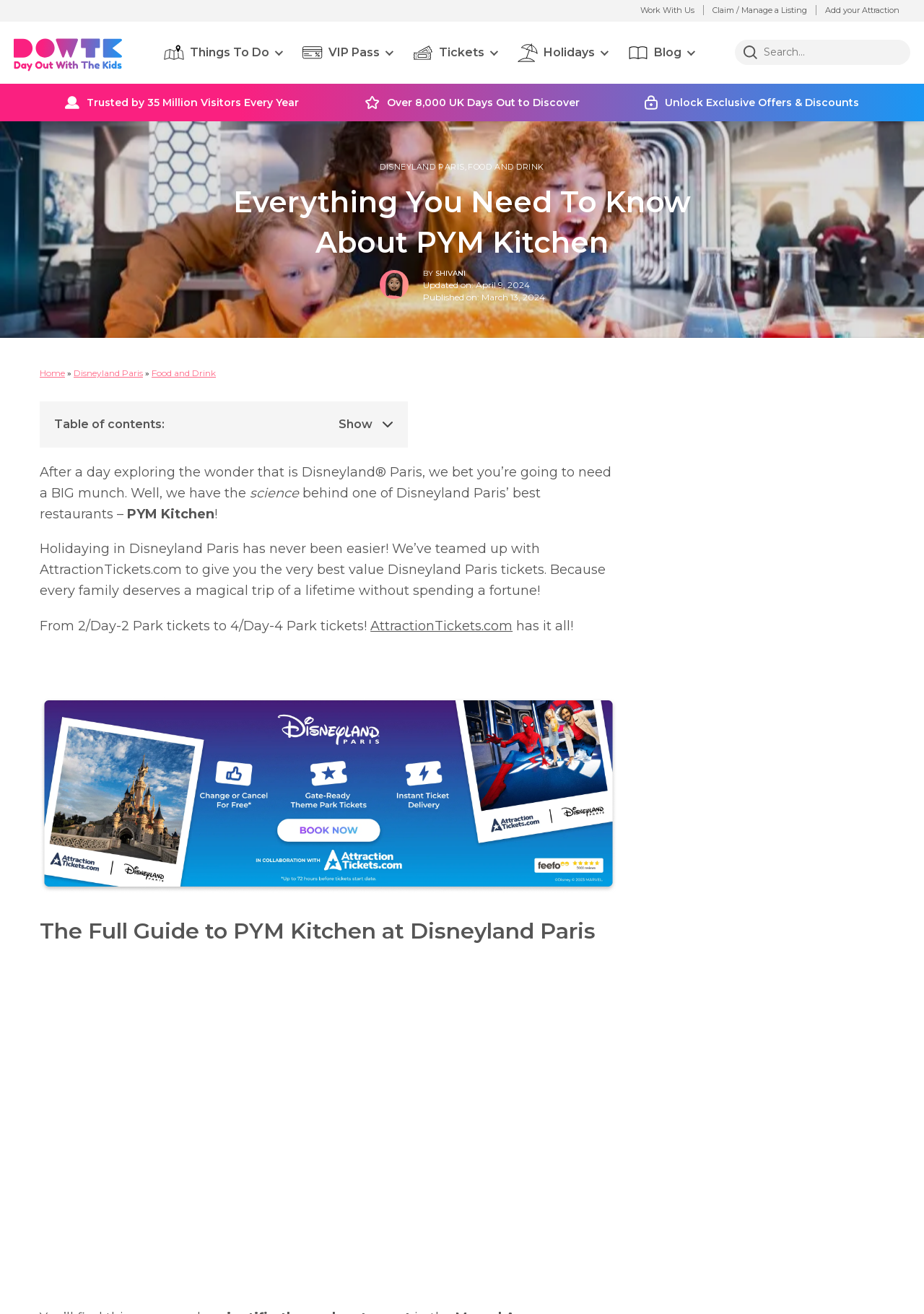Give a one-word or short phrase answer to this question: 
How many icons are displayed in the top navigation bar?

5